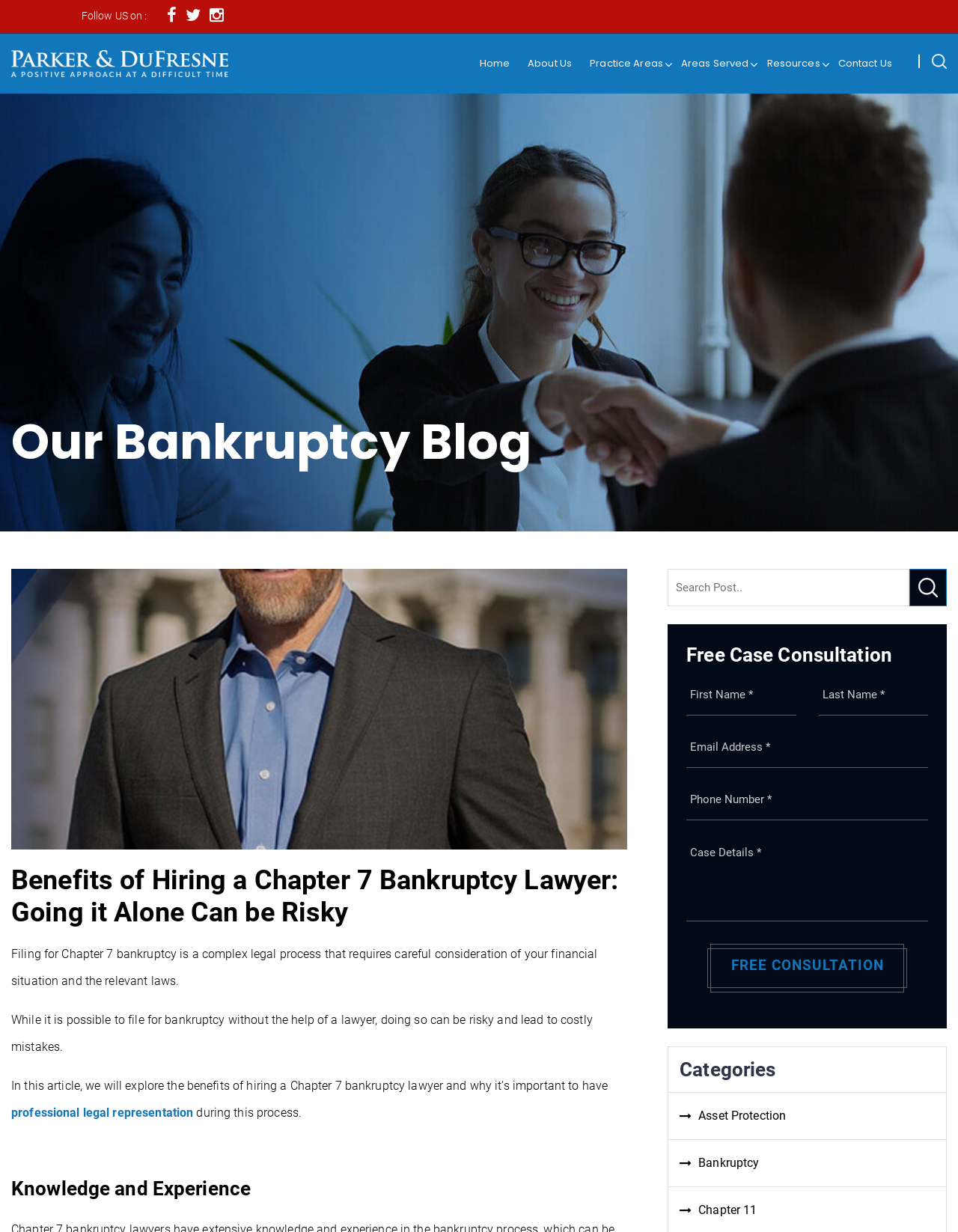What is the 'Contact form' used for?
Analyze the image and provide a thorough answer to the question.

The 'Contact form' is located at the bottom of the webpage, and it appears to be used for users to request a free case consultation. The form requires users to input their personal information, such as name, email address, and phone number, as well as a description of their case.